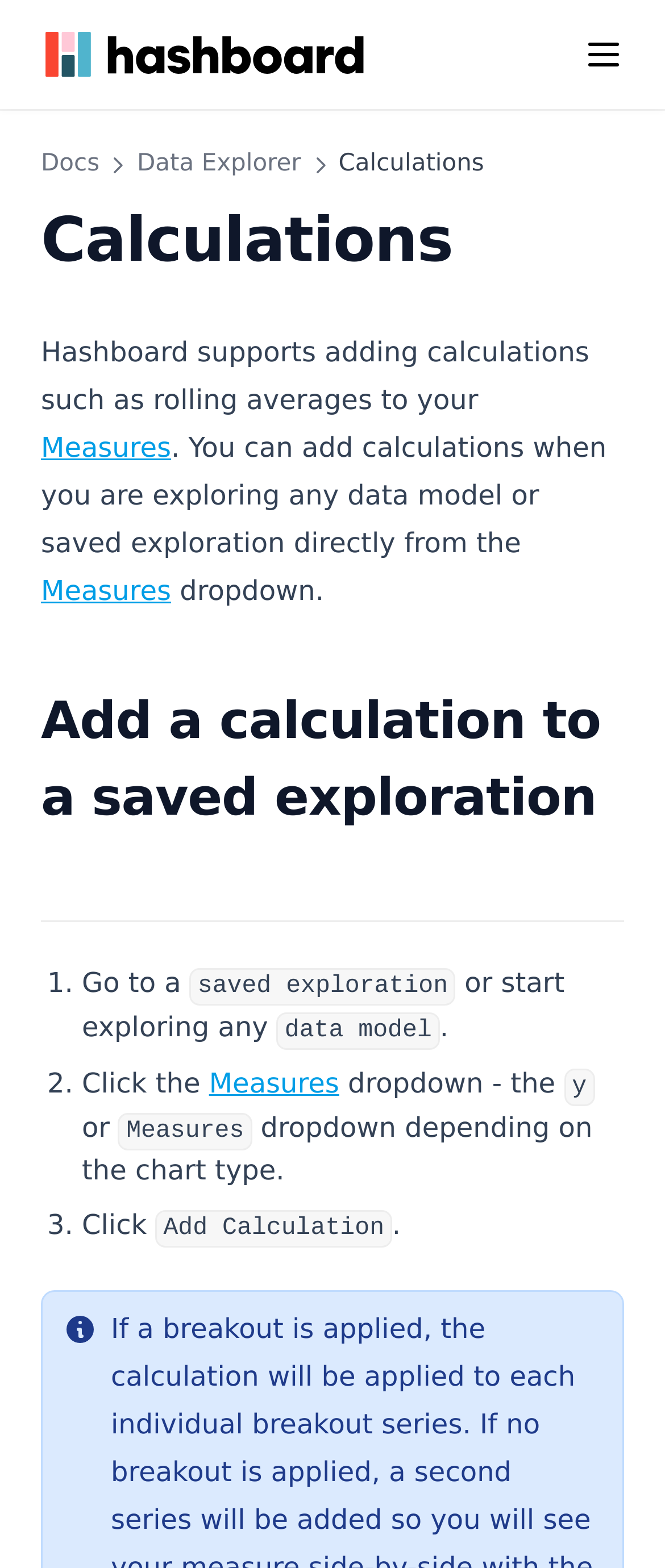Is there a search function on the page?
Respond to the question with a single word or phrase according to the image.

Yes